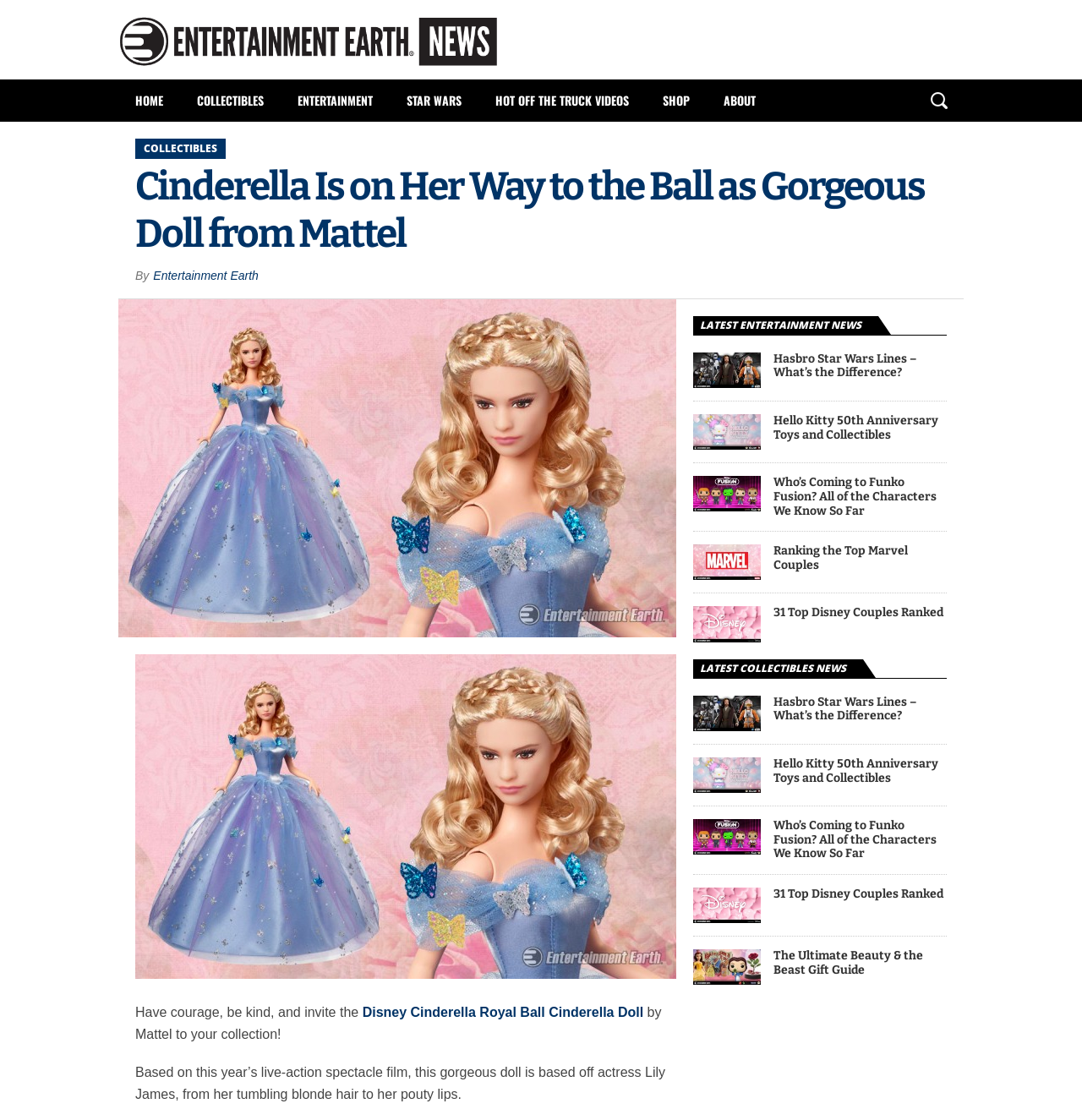Provide the bounding box coordinates for the UI element that is described as: "alt="Entertainment Earth News"".

[0.109, 0.049, 0.461, 0.062]